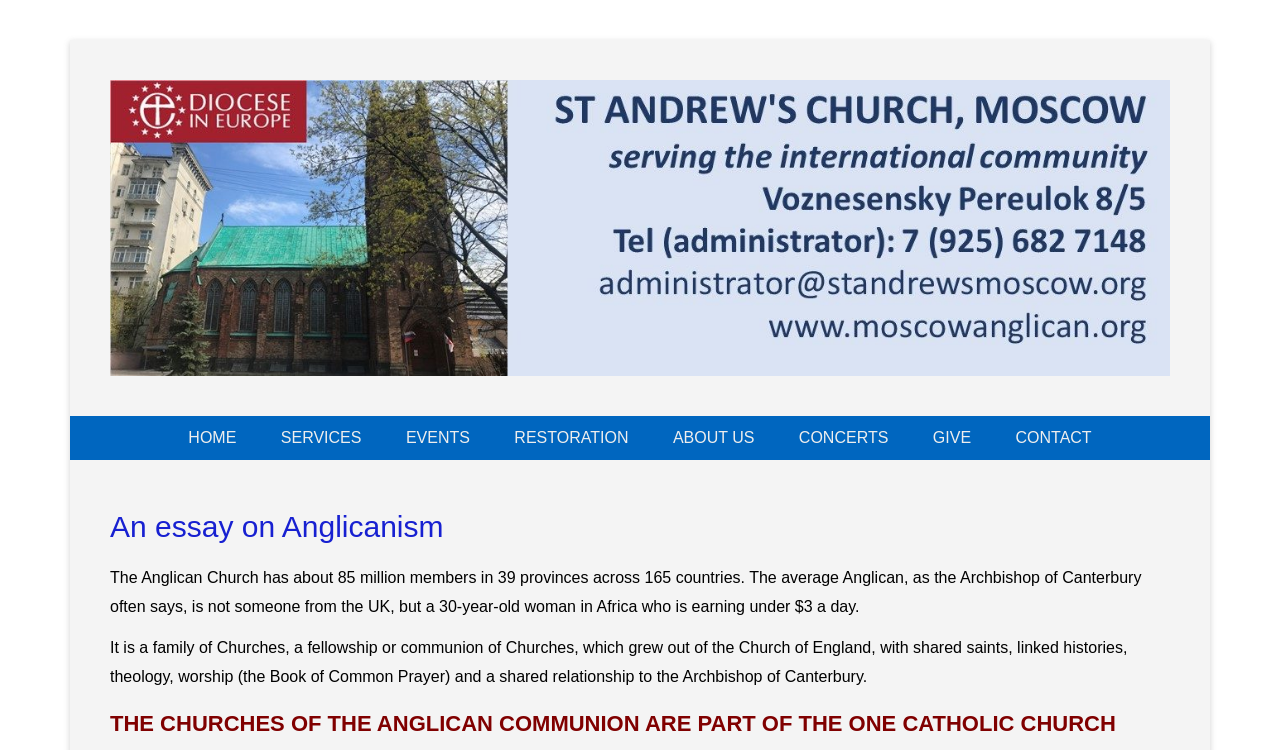How many provinces are in the Anglican Church?
Please answer the question as detailed as possible.

The text states that the Anglican Church has about 85 million members in 39 provinces across 165 countries.